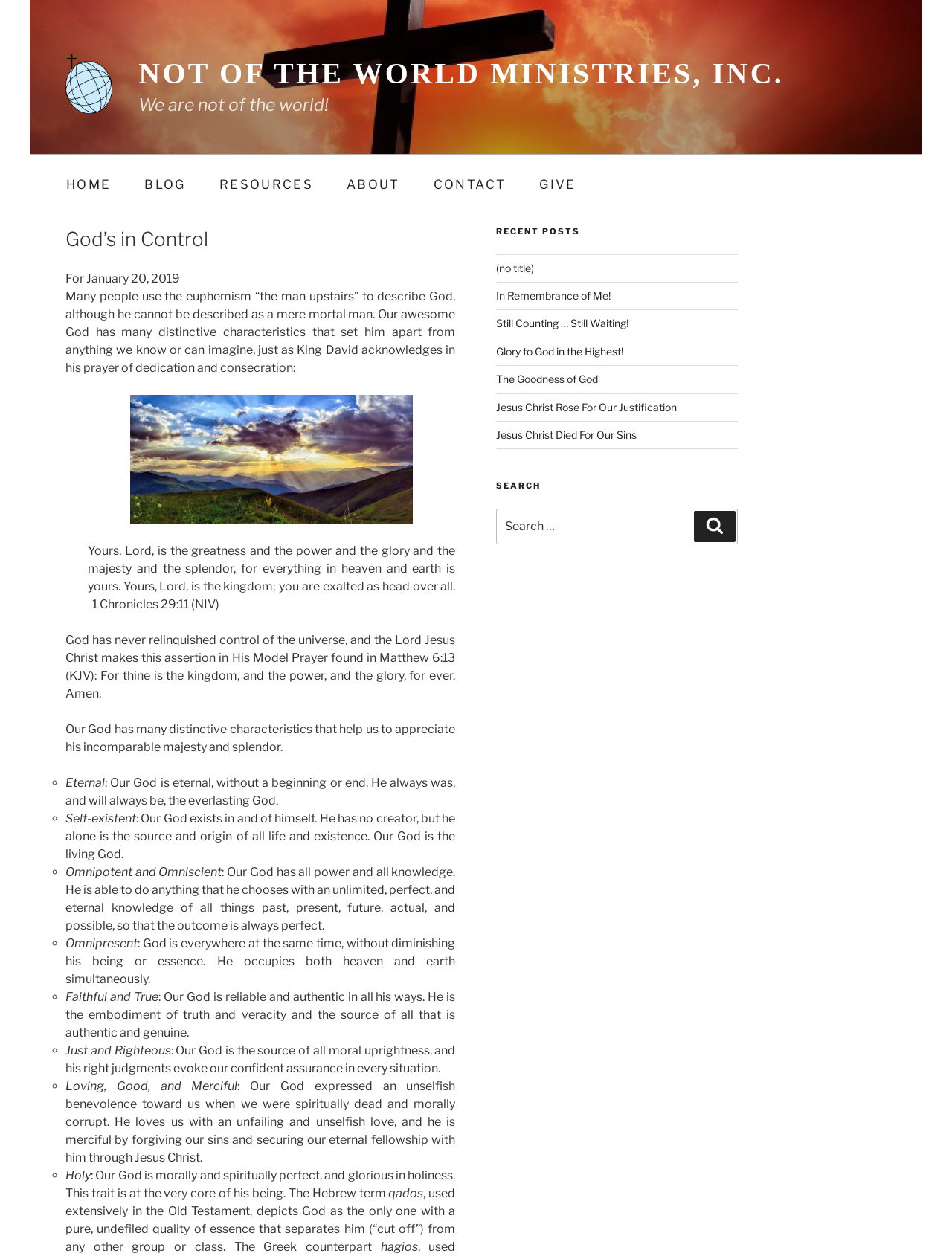Return the bounding box coordinates of the UI element that corresponds to this description: "(no title)". The coordinates must be given as four float numbers in the range of 0 and 1, [left, top, right, bottom].

[0.521, 0.208, 0.561, 0.218]